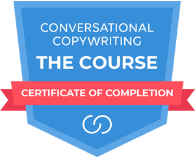What does the icon at the bottom represent?
Your answer should be a single word or phrase derived from the screenshot.

Communication skills